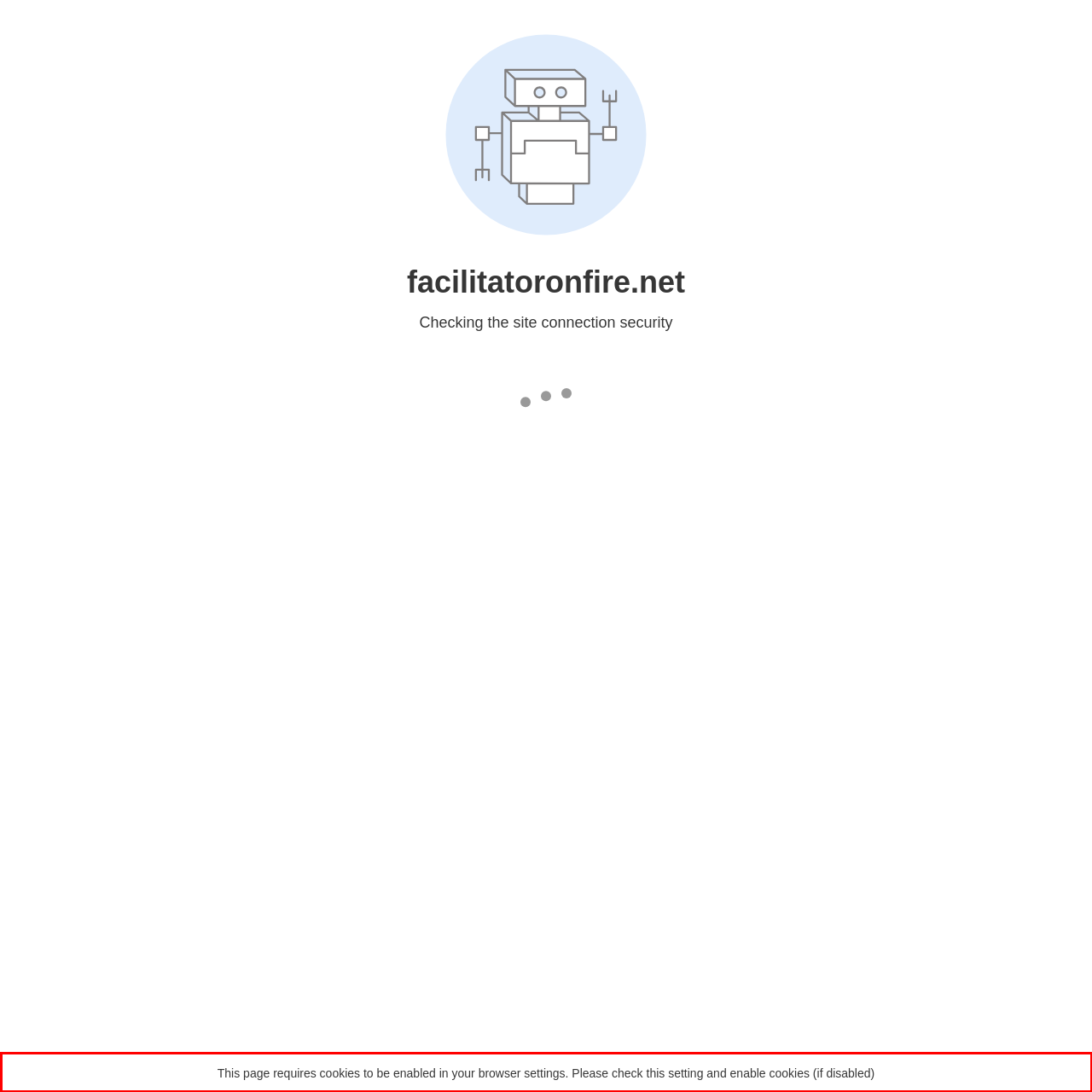Please identify and extract the text content from the UI element encased in a red bounding box on the provided webpage screenshot.

This page requires cookies to be enabled in your browser settings. Please check this setting and enable cookies (if disabled)